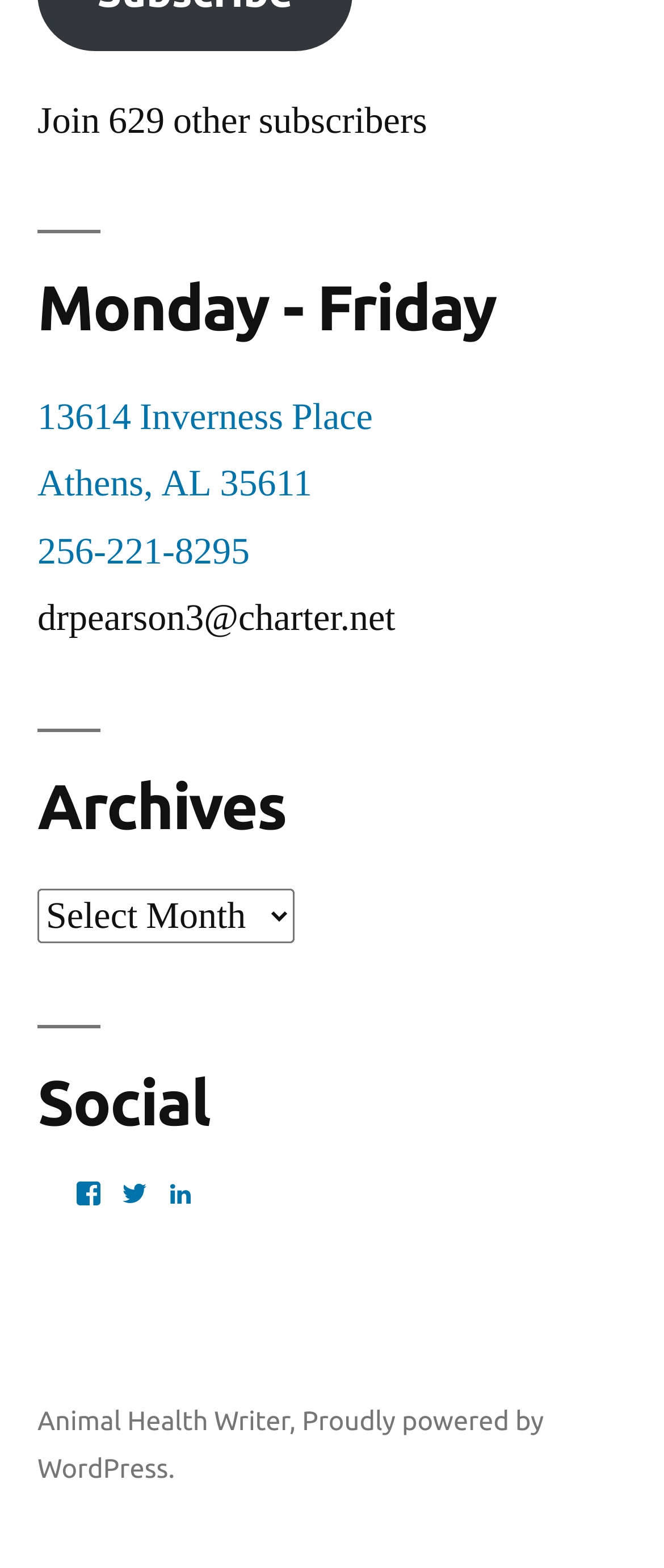What is the phone number of the author?
Carefully analyze the image and provide a detailed answer to the question.

I found the phone number by looking at the link element with the text '256-221-8295' which is located at the top of the webpage, below the address.